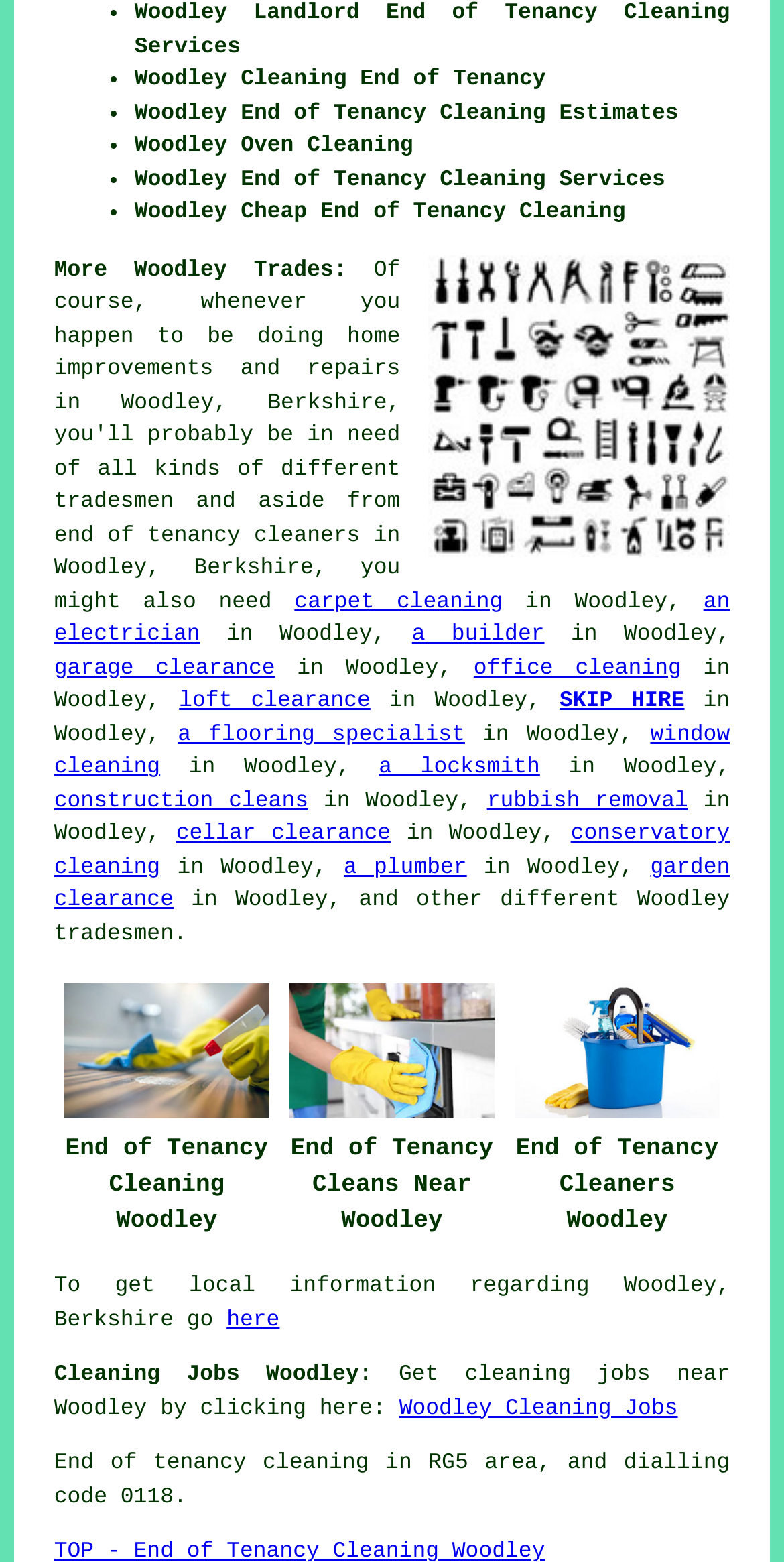Find the bounding box coordinates for the element that must be clicked to complete the instruction: "Click on 'SKIP HIRE'". The coordinates should be four float numbers between 0 and 1, indicated as [left, top, right, bottom].

[0.714, 0.442, 0.873, 0.457]